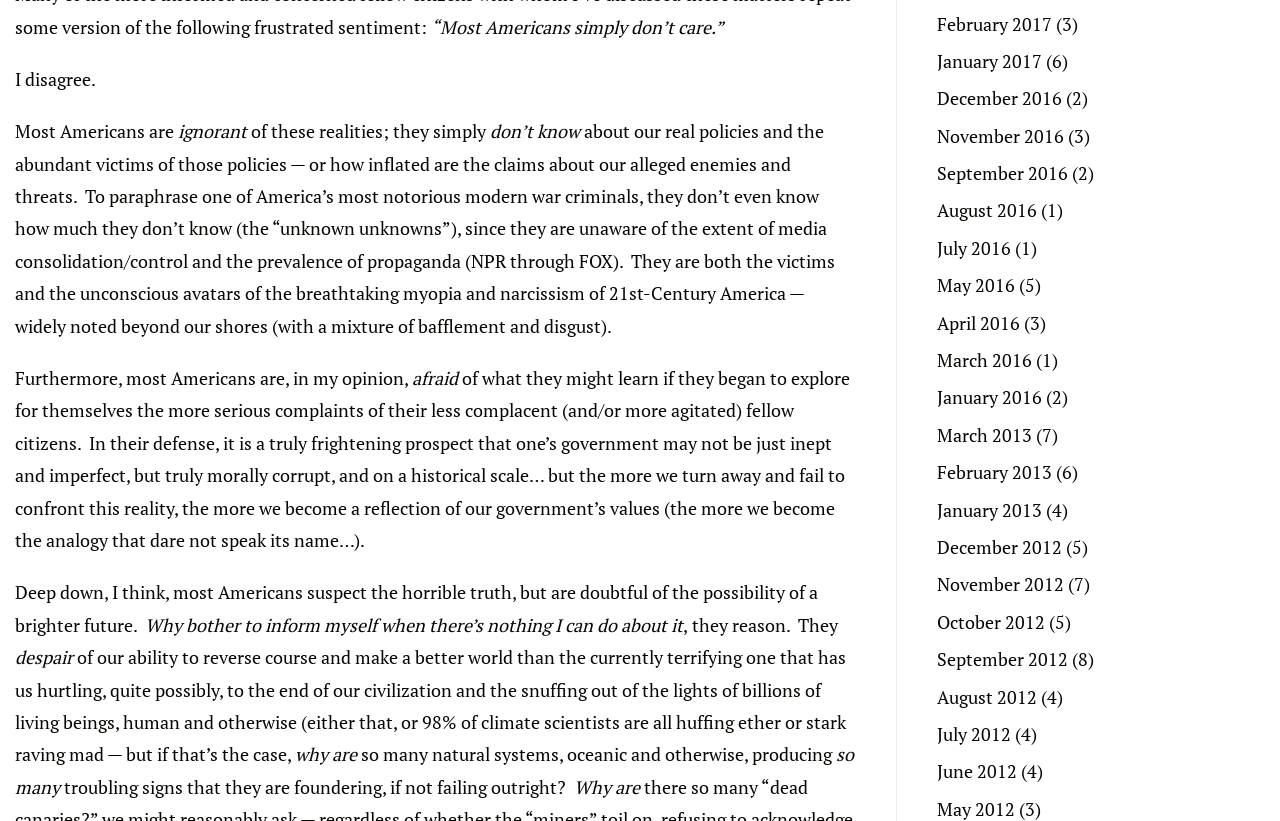What is the first word of the text?
Using the screenshot, give a one-word or short phrase answer.

Most